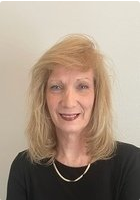Give a detailed account of everything present in the image.

This image features Kimberlee, a dedicated tutor with a warm smile and a friendly demeanor. She showcases her professional appearance, with long, blonde hair falling softly around her shoulders. The background is neutral, allowing her to be the focal point. Kimberlee's approachable nature reflects her passion for teaching, as she is committed to creating an engaging and supportive learning environment for her students. Alongside her photo, she is described as having six years of online teaching experience and holding a Bachelor's Degree in Social Work, along with a TESOL certification. Kimberlee enjoys a variety of hobbies including horseback riding, cooking, and singing, emphasizing her well-rounded personality.